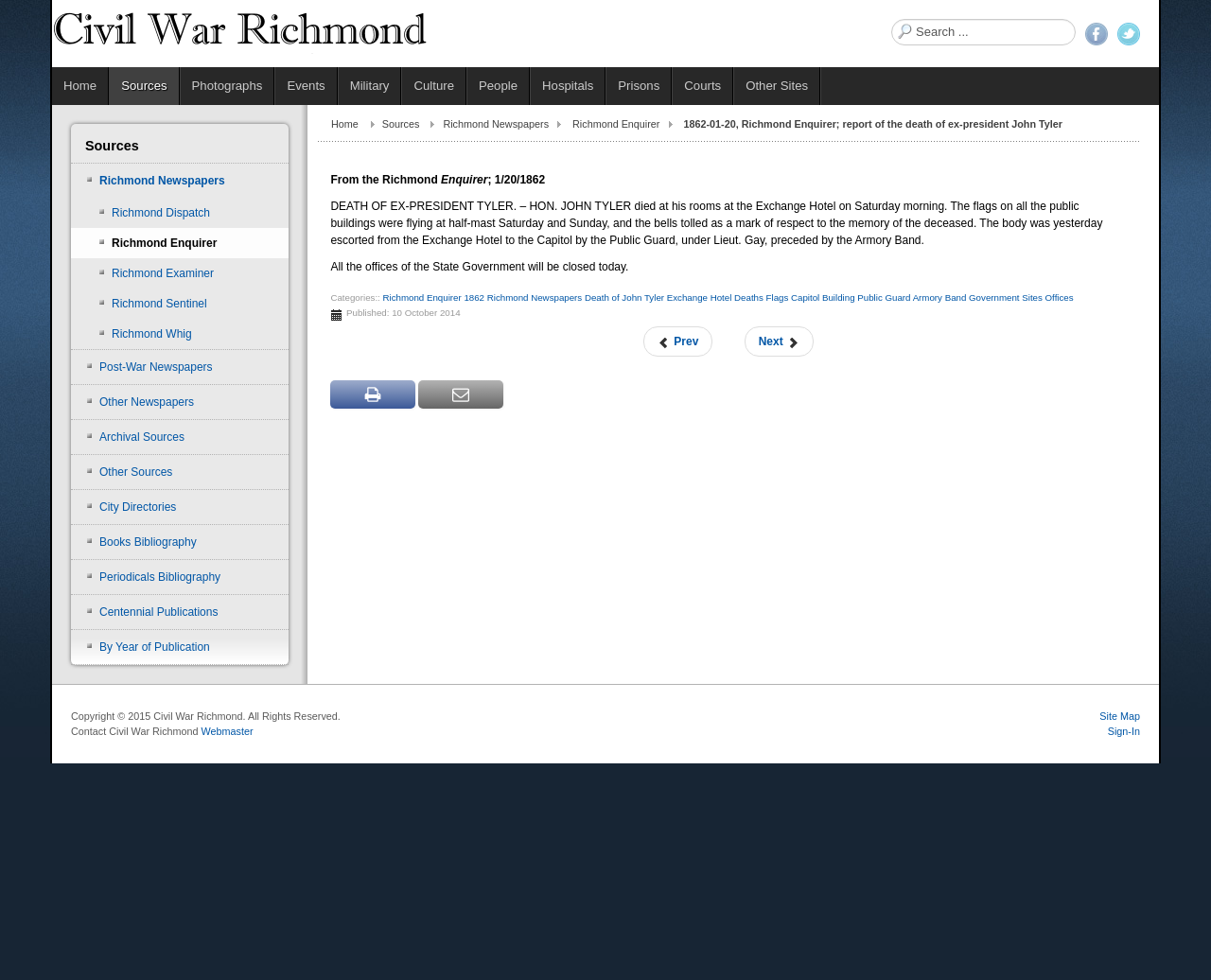What is the name of the online research project?
Provide a fully detailed and comprehensive answer to the question.

The answer can be found by looking at the link element with the text 'An online research project by Mike Gorman' which is located at the top of the webpage, indicating that the project is called Civil War Richmond.